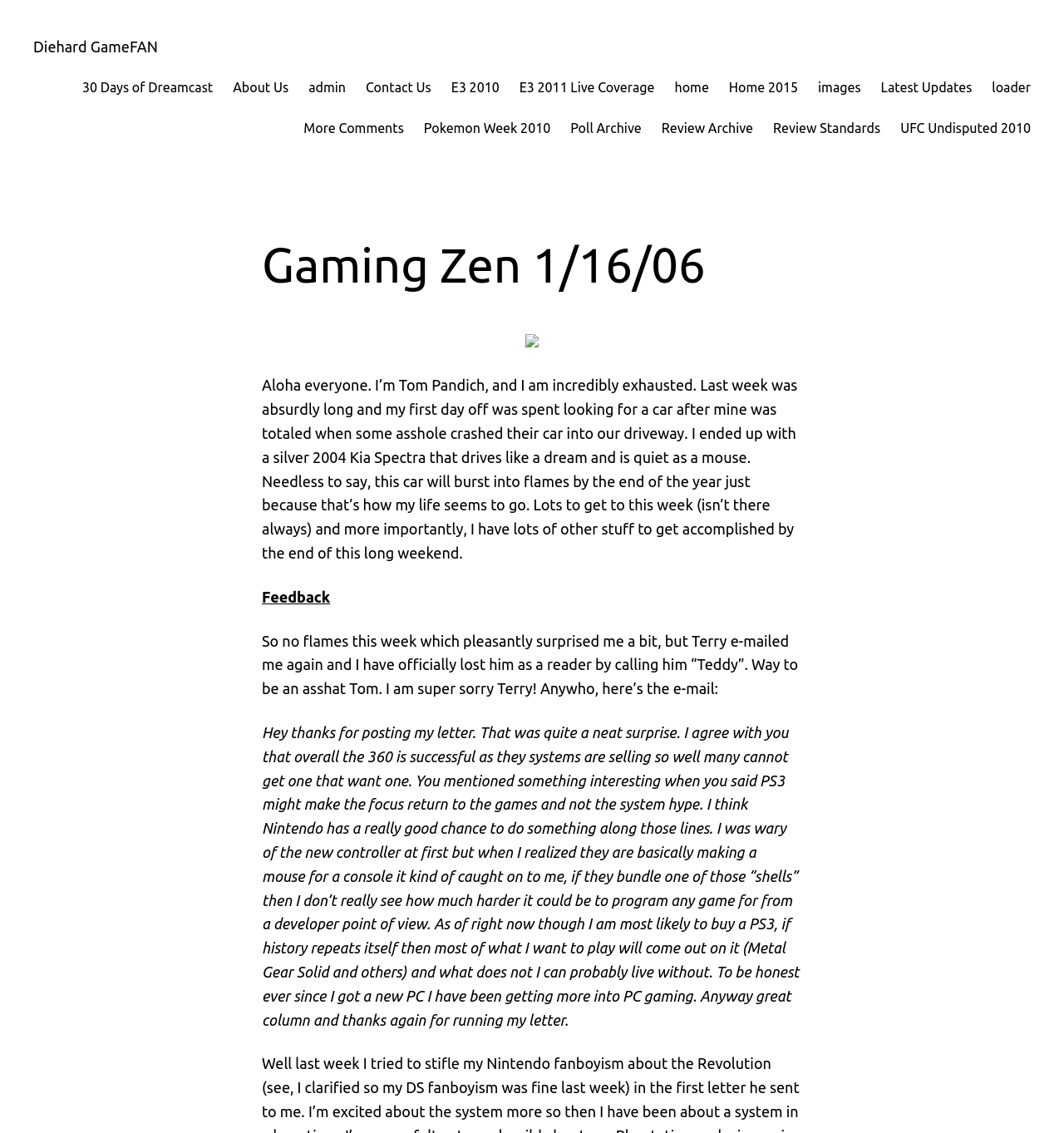Find and provide the bounding box coordinates for the UI element described here: "Pokemon Week 2010". The coordinates should be given as four float numbers between 0 and 1: [left, top, right, bottom].

[0.398, 0.104, 0.517, 0.123]